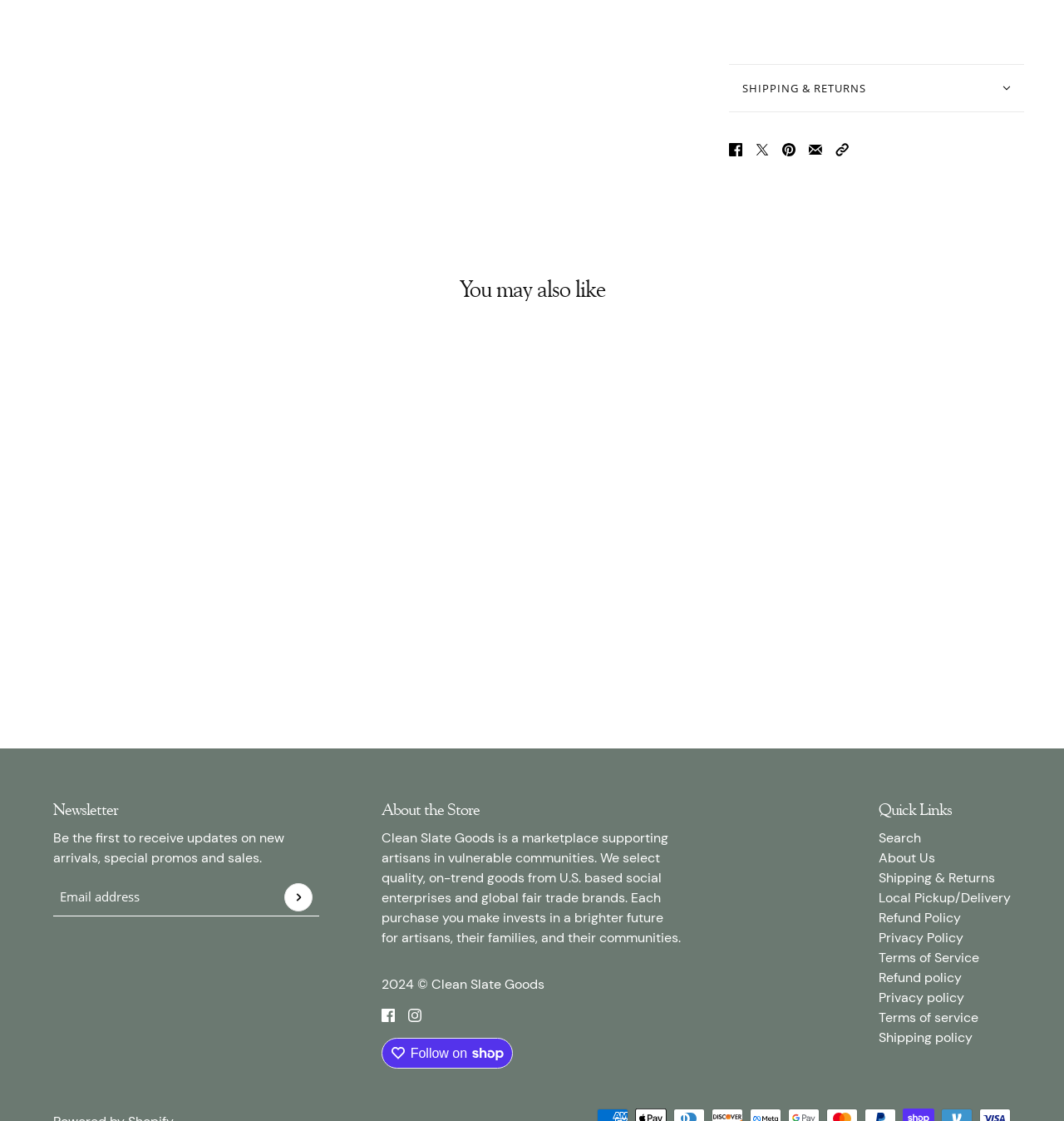Pinpoint the bounding box coordinates for the area that should be clicked to perform the following instruction: "Copy URL".

[0.779, 0.118, 0.804, 0.148]